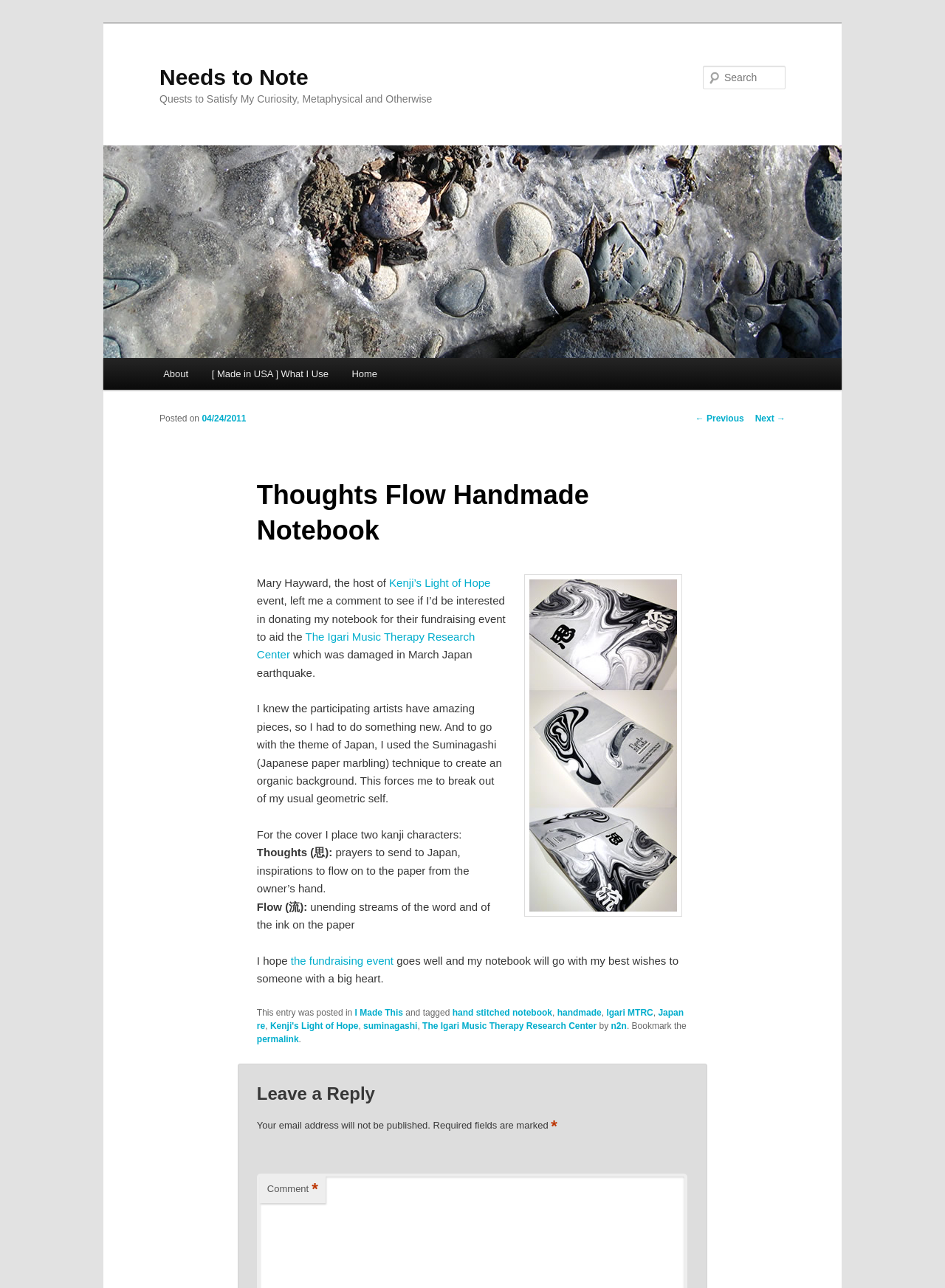Provide a short answer to the following question with just one word or phrase: What is the name of the handmade notebook?

Thoughts Flow Handmade Notebook